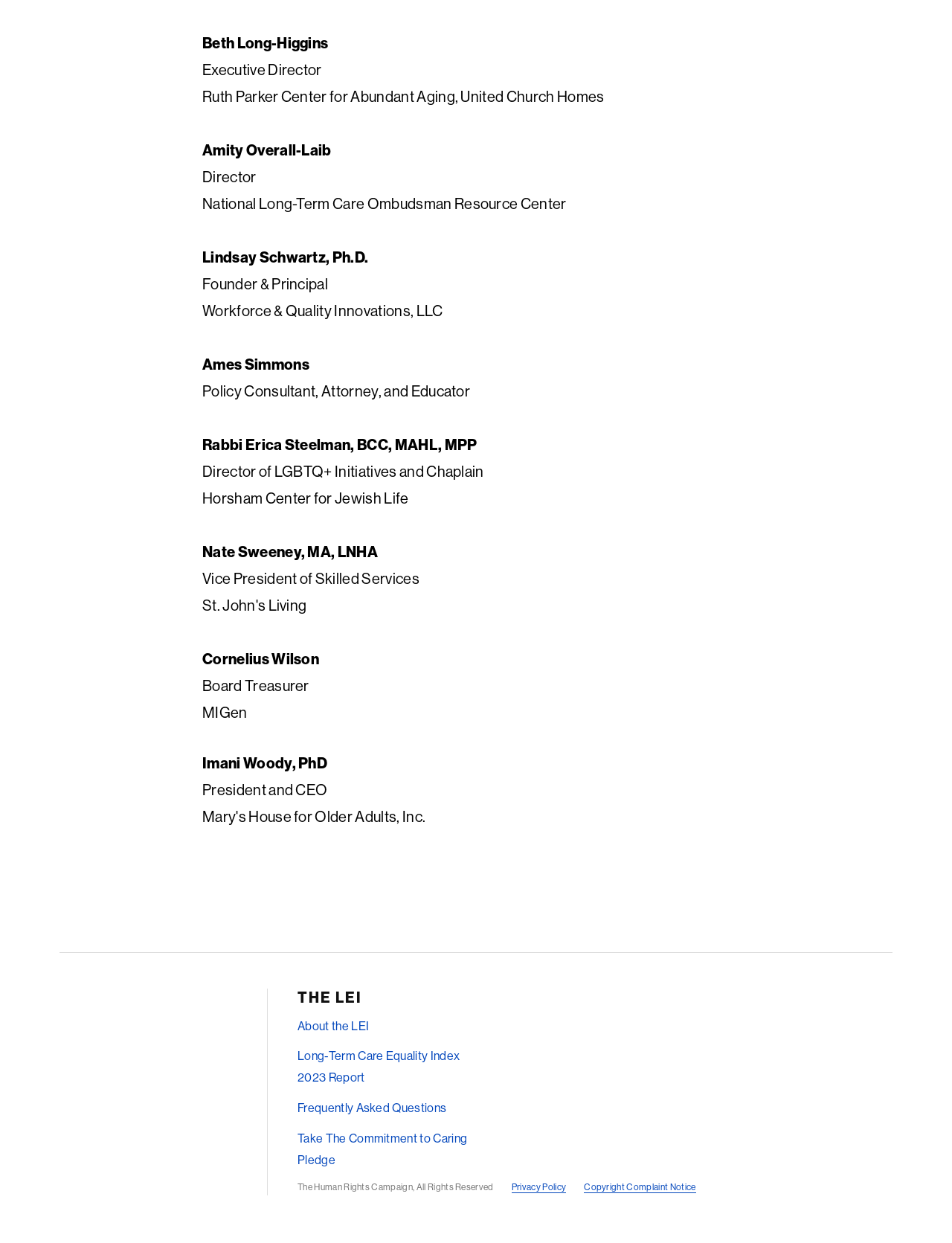What is the organization of Amity Overall-Laib?
Refer to the image and provide a one-word or short phrase answer.

National Long-Term Care Ombudsman Resource Center